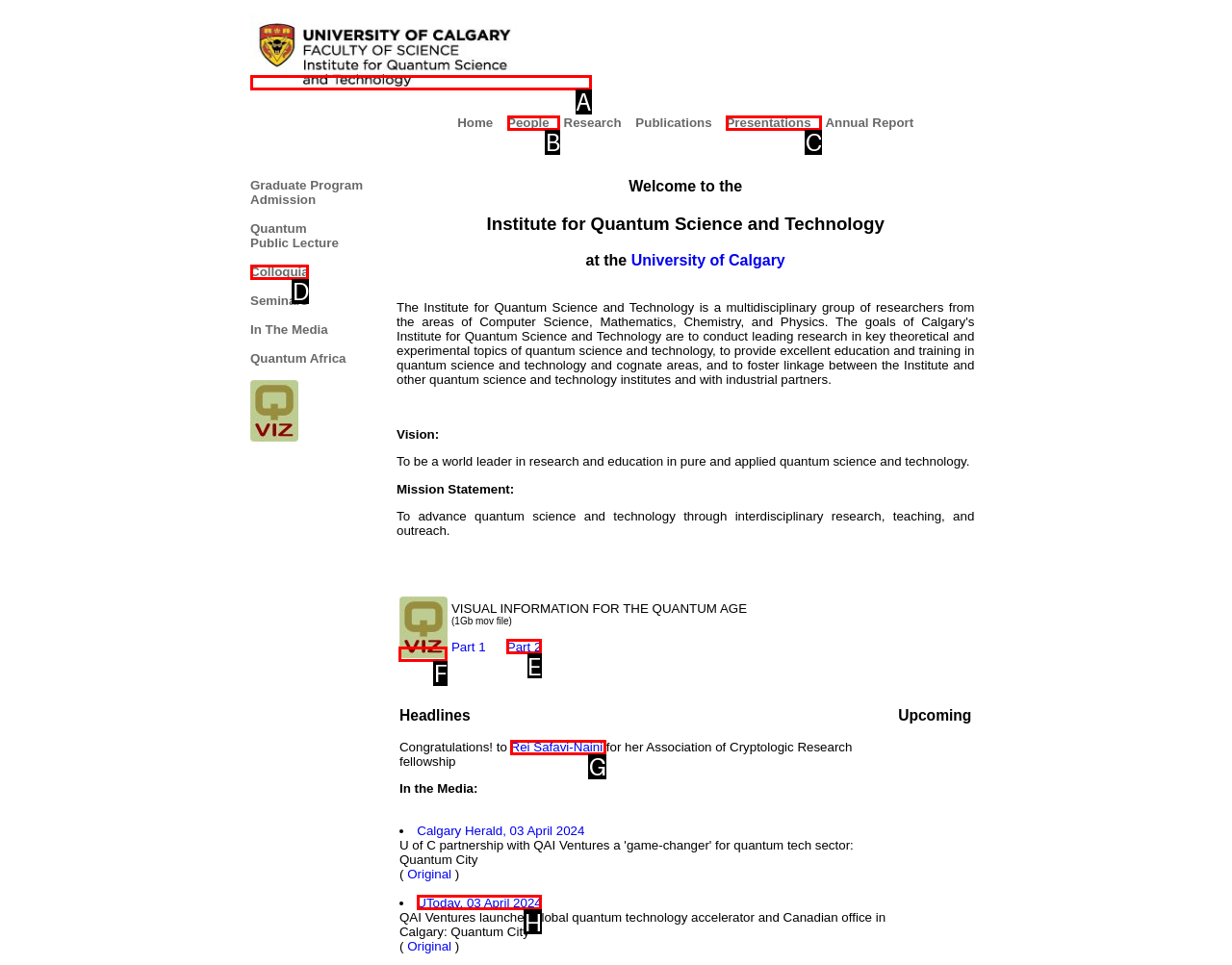Which HTML element matches the description: resilience?
Reply with the letter of the correct choice.

None